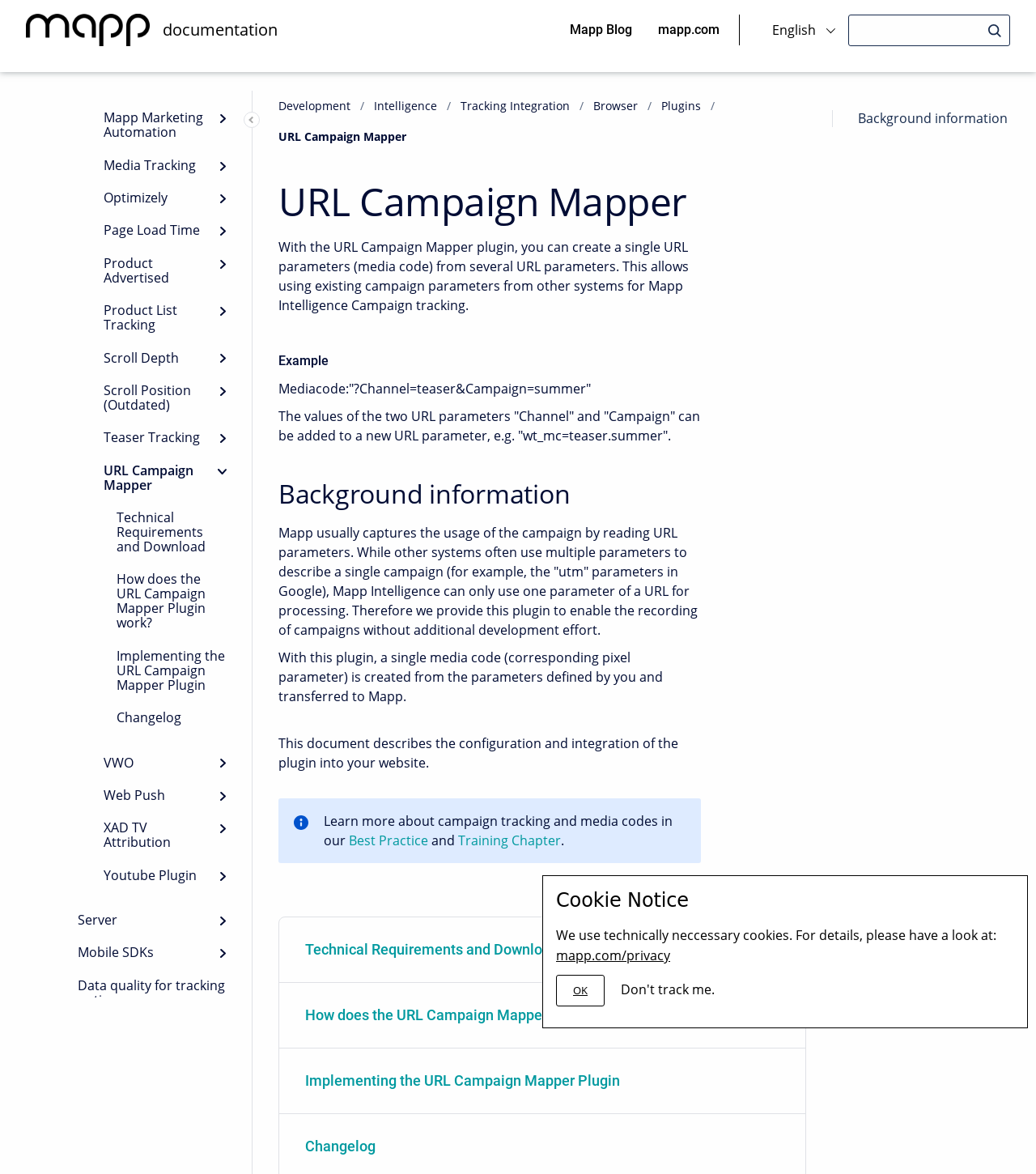What is the text of the last link in the tree element?
Answer the question using a single word or phrase, according to the image.

Youtube Plugin